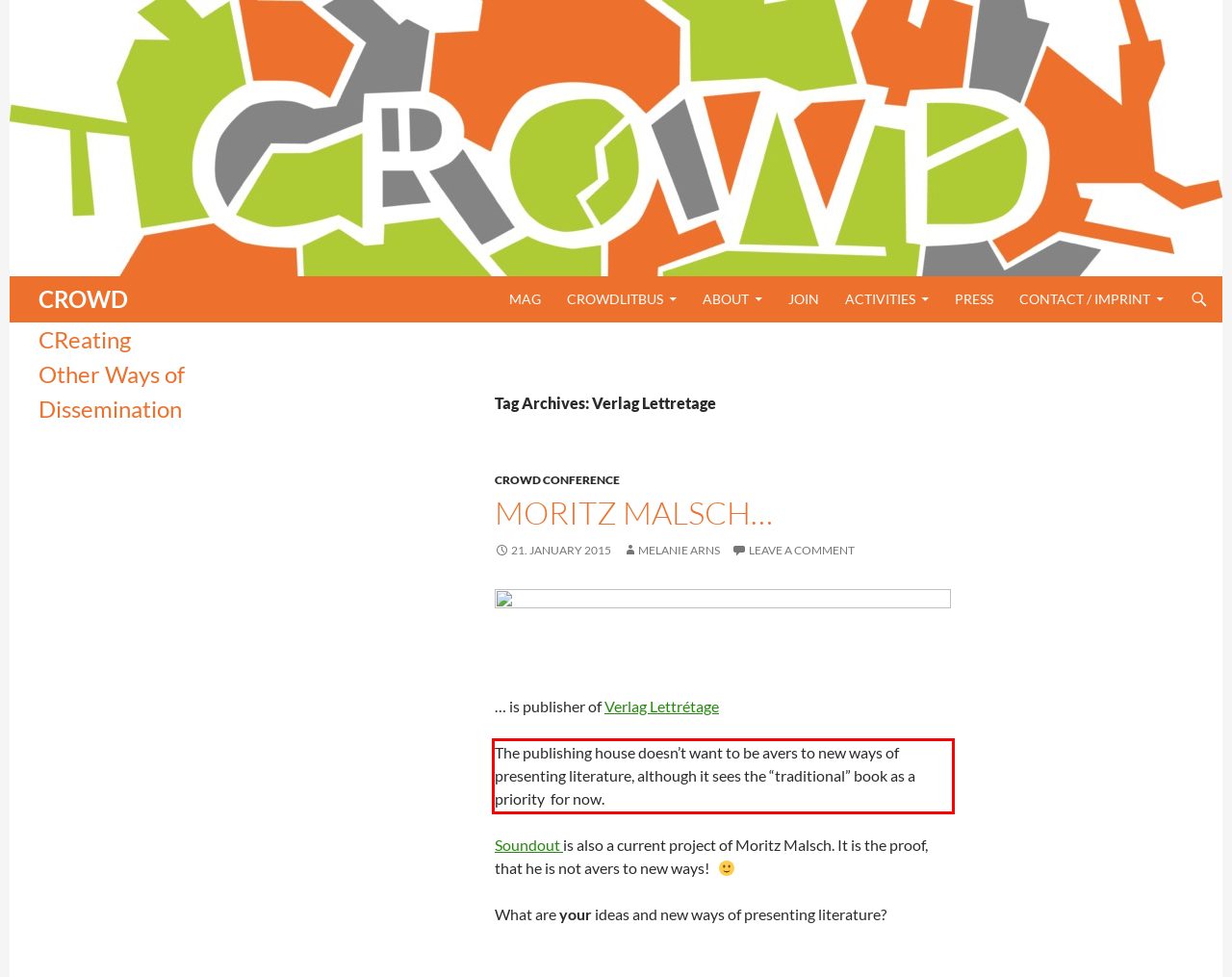Please extract the text content within the red bounding box on the webpage screenshot using OCR.

The publishing house doesn’t want to be avers to new ways of presenting literature, although it sees the “traditional” book as a priority for now.